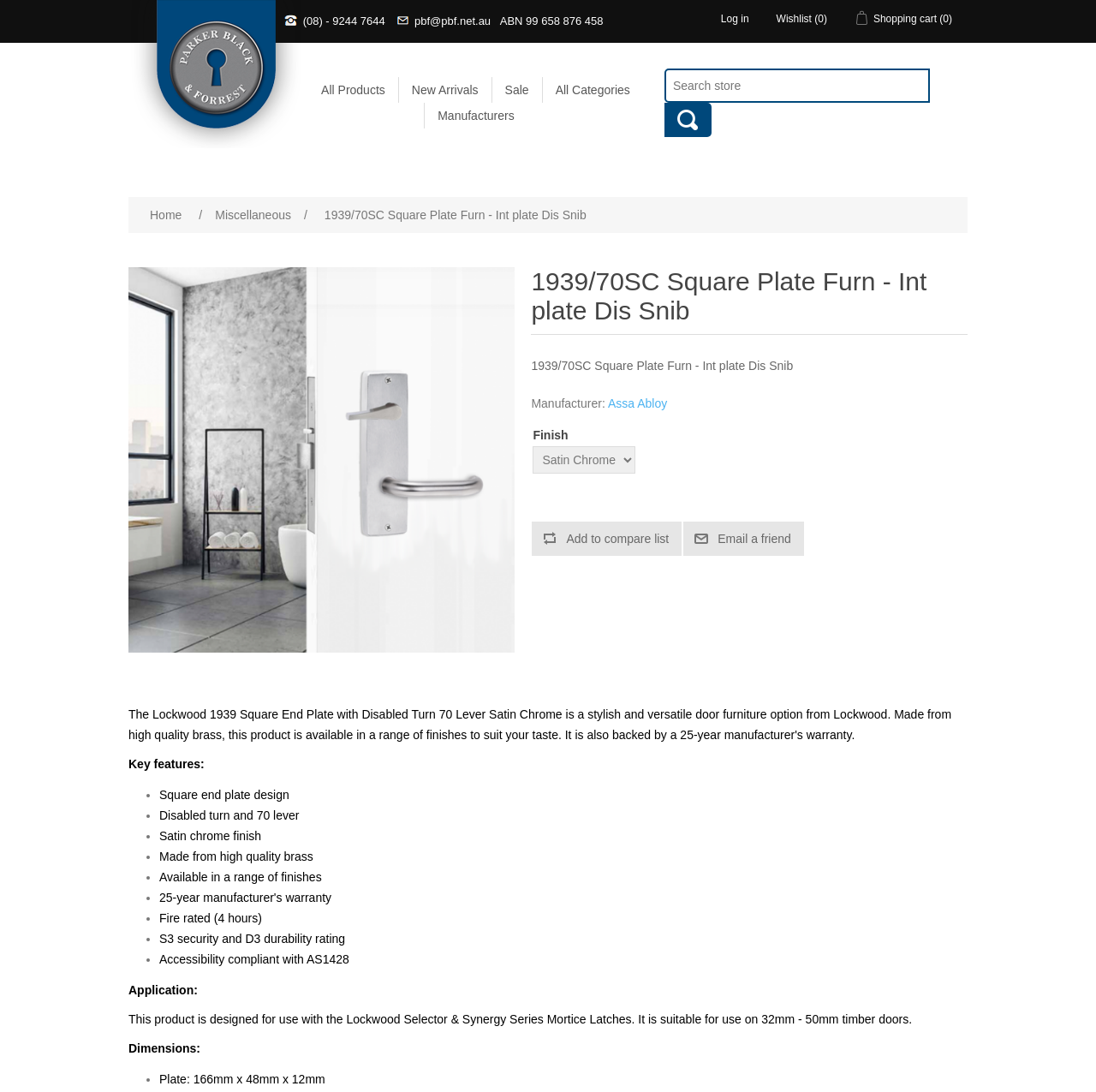What is the product name?
Provide a detailed answer to the question using information from the image.

I found the product name by looking at the heading element with the text '1939/70SC Square Plate Furn - Int plate Dis Snib' which is located at the top of the page, and then extracted the product name from it.